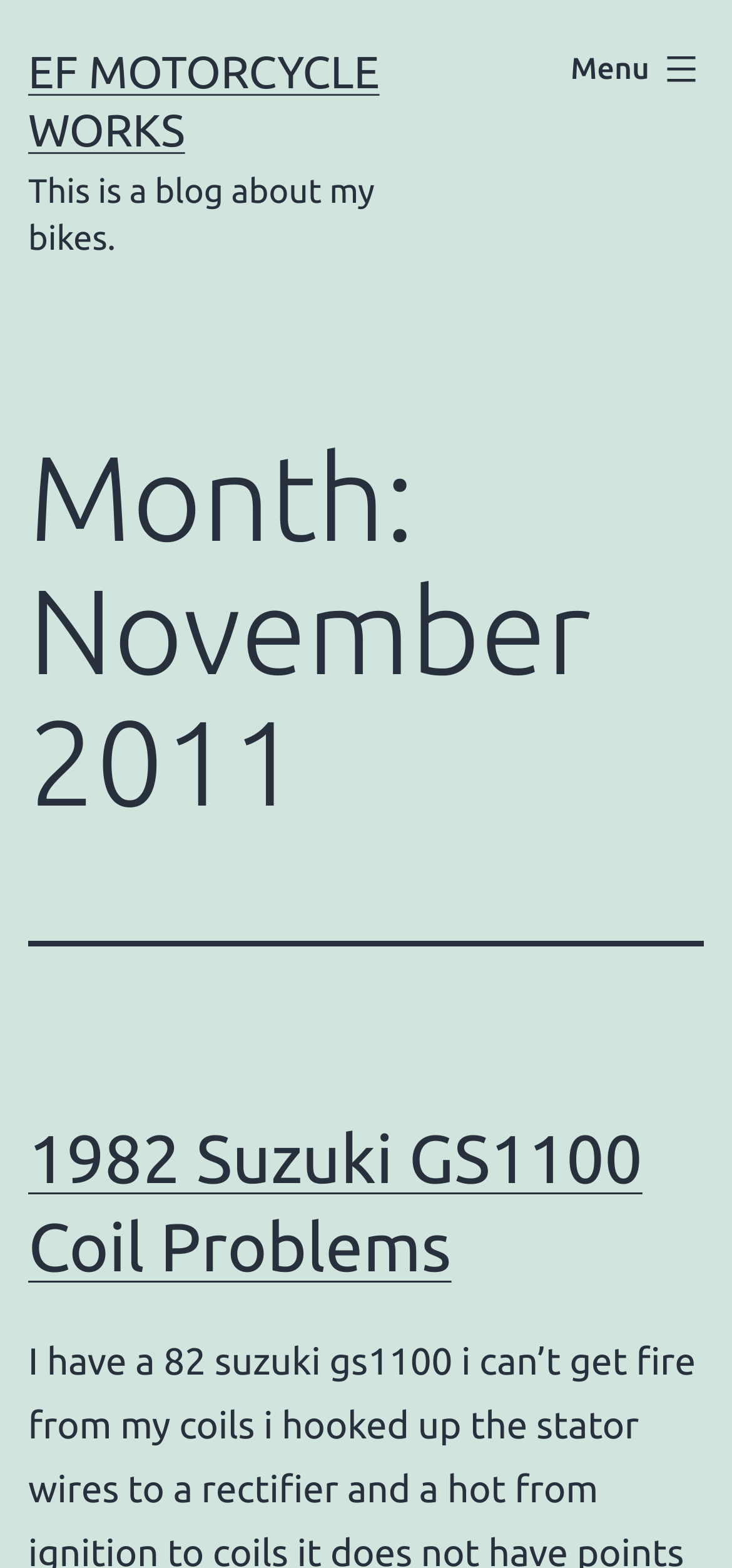Refer to the image and provide a thorough answer to this question:
What is the name of the website?

The name of the website is 'EF Motorcycle Works', as shown in the link element with the same text at the top of the page.